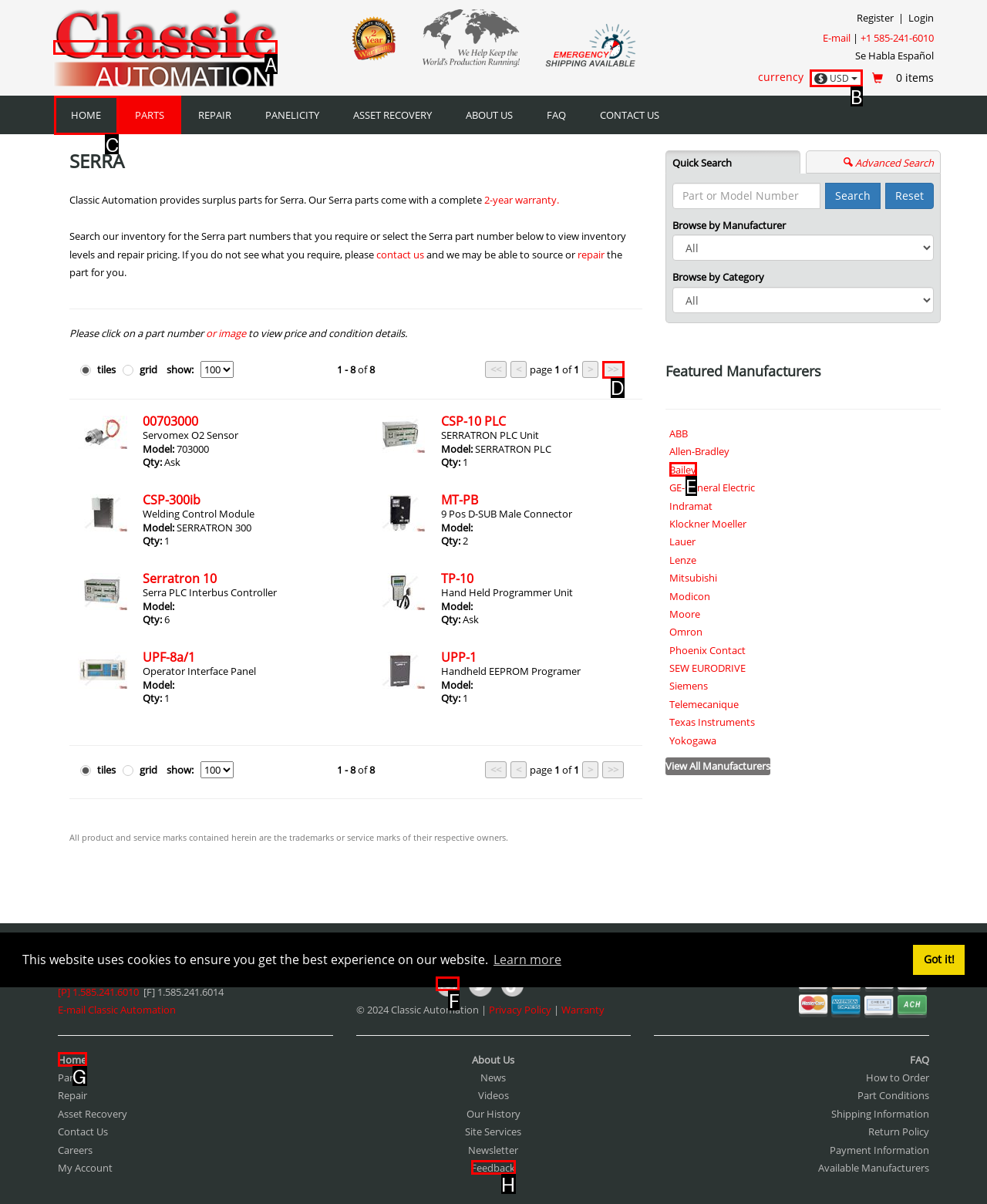Determine the HTML element to click for the instruction: Click on the 'HOME' link.
Answer with the letter corresponding to the correct choice from the provided options.

C